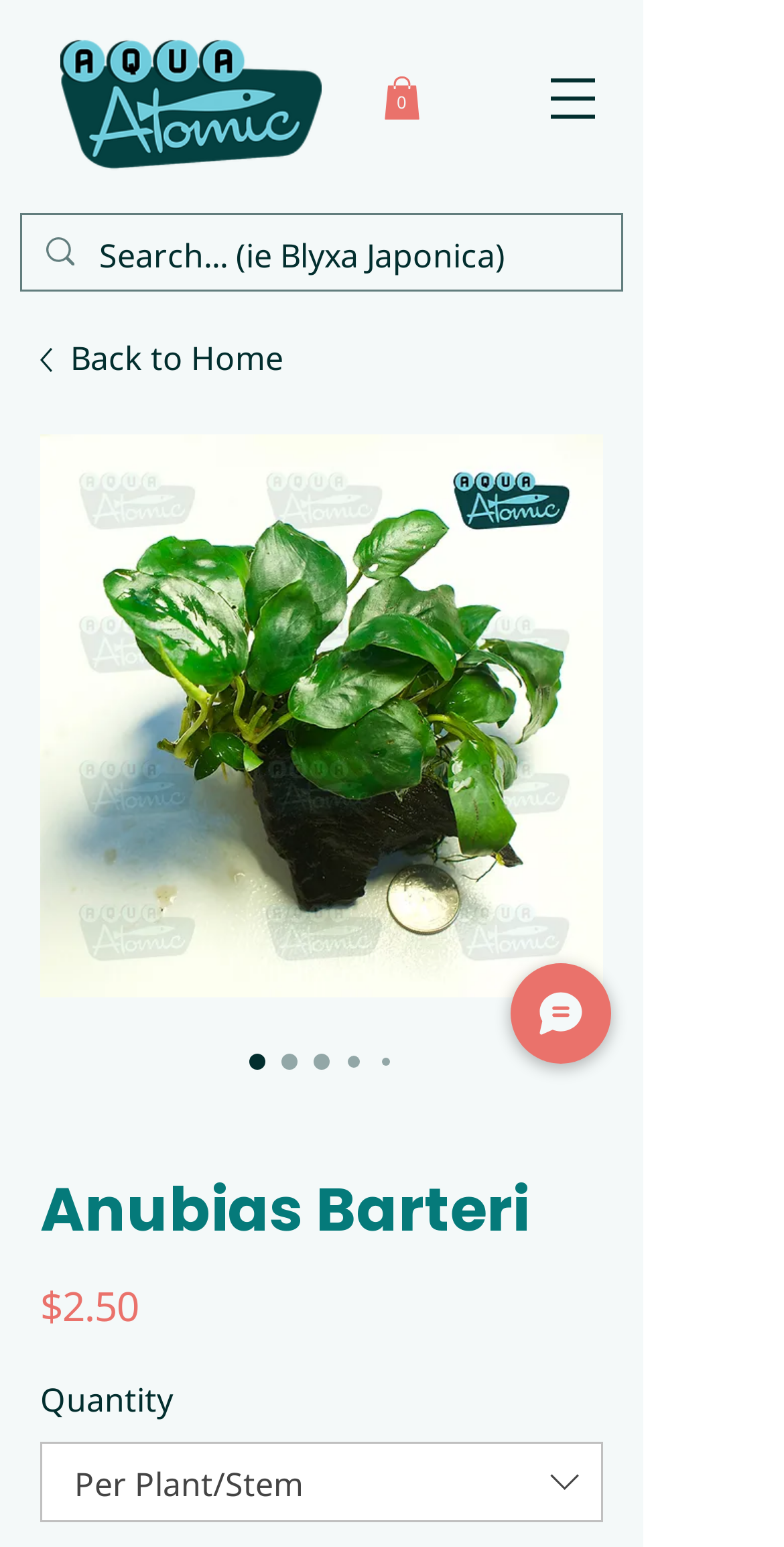What is the logo of the website?
Based on the screenshot, provide your answer in one word or phrase.

Aqua Atomic Logo